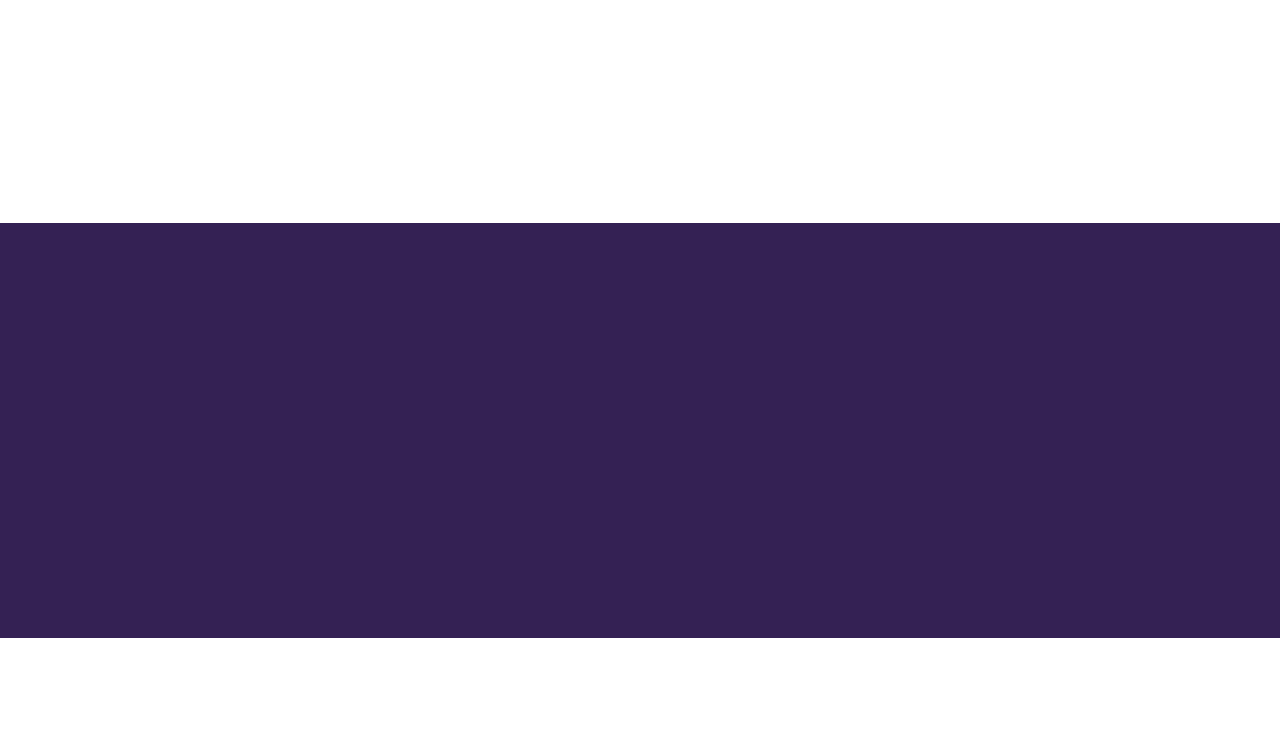Pinpoint the bounding box coordinates for the area that should be clicked to perform the following instruction: "Explore 'Health Equity'".

[0.135, 0.156, 0.203, 0.184]